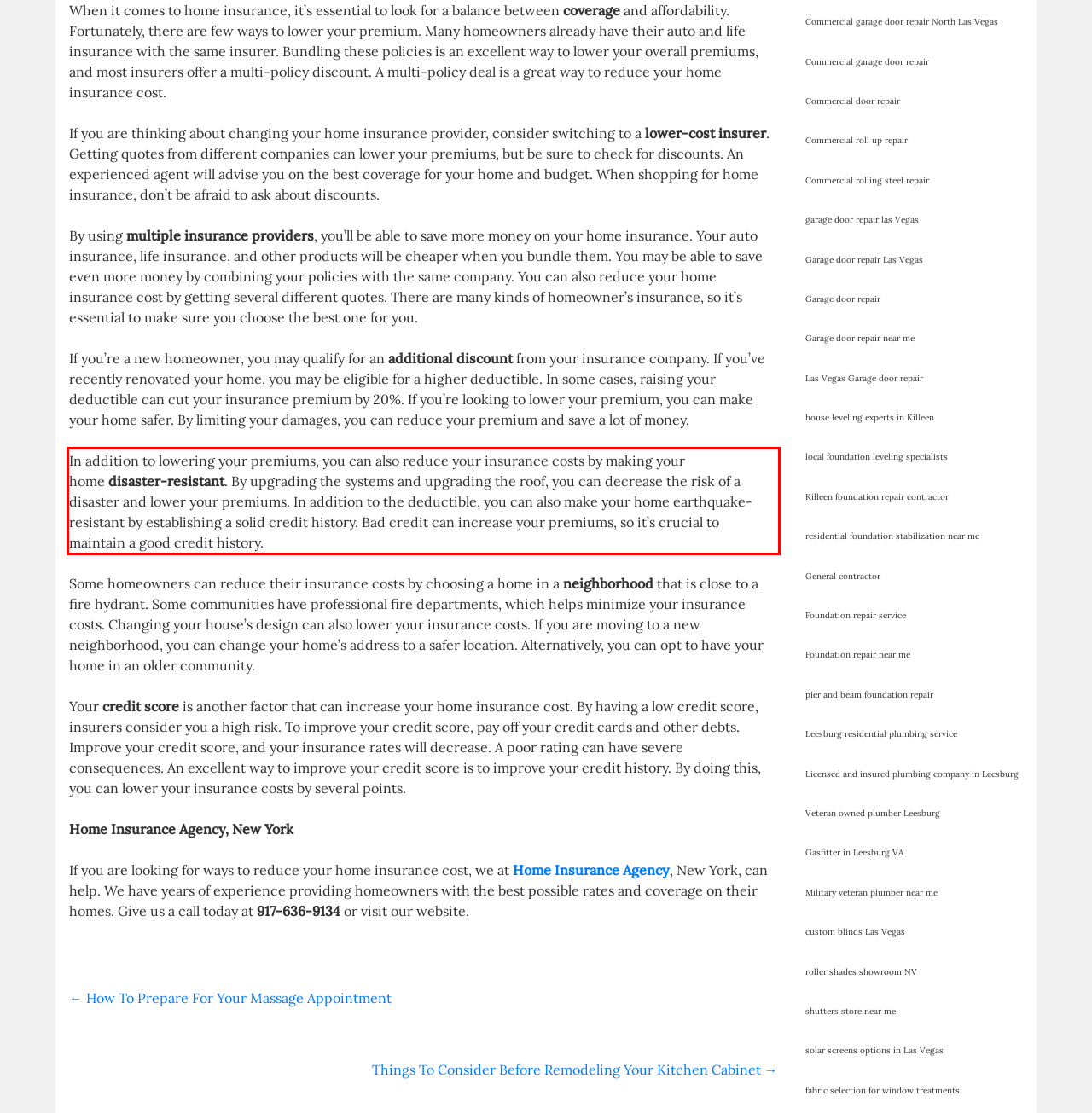Examine the screenshot of the webpage, locate the red bounding box, and generate the text contained within it.

In addition to lowering your premiums, you can also reduce your insurance costs by making your home disaster-resistant. By upgrading the systems and upgrading the roof, you can decrease the risk of a disaster and lower your premiums. In addition to the deductible, you can also make your home earthquake-resistant by establishing a solid credit history. Bad credit can increase your premiums, so it’s crucial to maintain a good credit history.